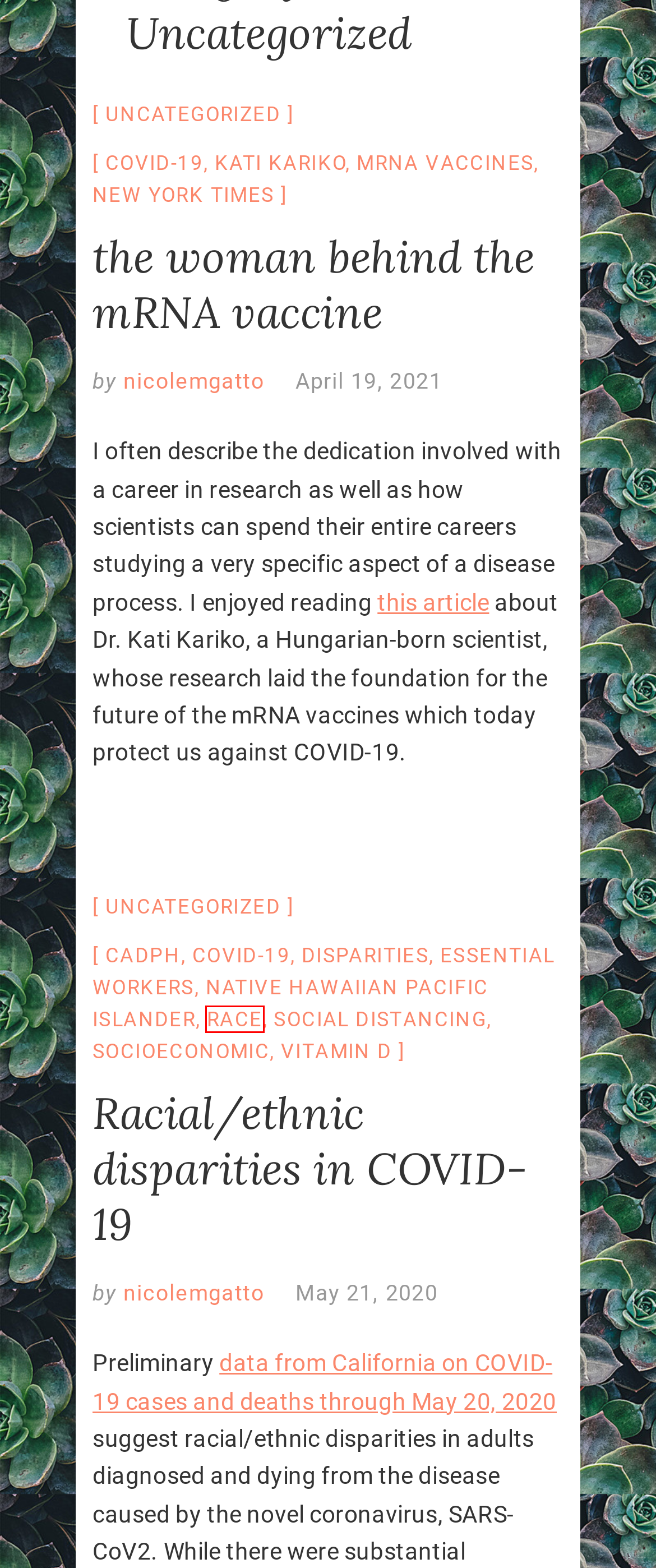Given a webpage screenshot with a UI element marked by a red bounding box, choose the description that best corresponds to the new webpage that will appear after clicking the element. The candidates are:
A. Racial/ethnic disparities in COVID-19 - Nicole M. Gatto
B. social distancing - Nicole M. Gatto
C. nicolemgatto - Nicole M. Gatto
D. COVID-19 - Nicole M. Gatto
E. native hawaiian pacific islander - Nicole M. Gatto
F. CADPH - Nicole M. Gatto
G. race - Nicole M. Gatto
H. essential workers - Nicole M. Gatto

G